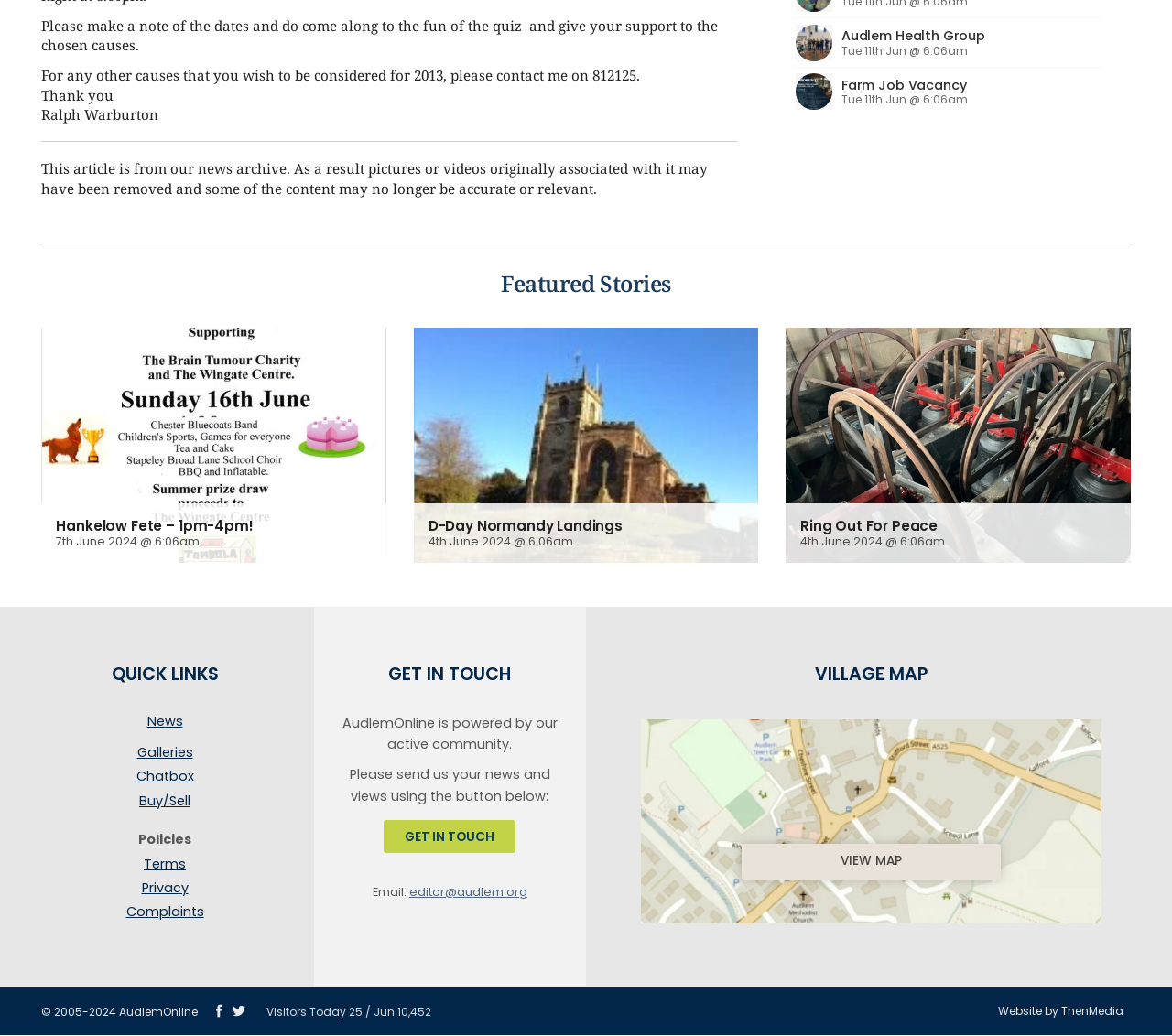Determine the bounding box coordinates (top-left x, top-left y, bottom-right x, bottom-right y) of the UI element described in the following text: Get In Touch

[0.328, 0.792, 0.44, 0.823]